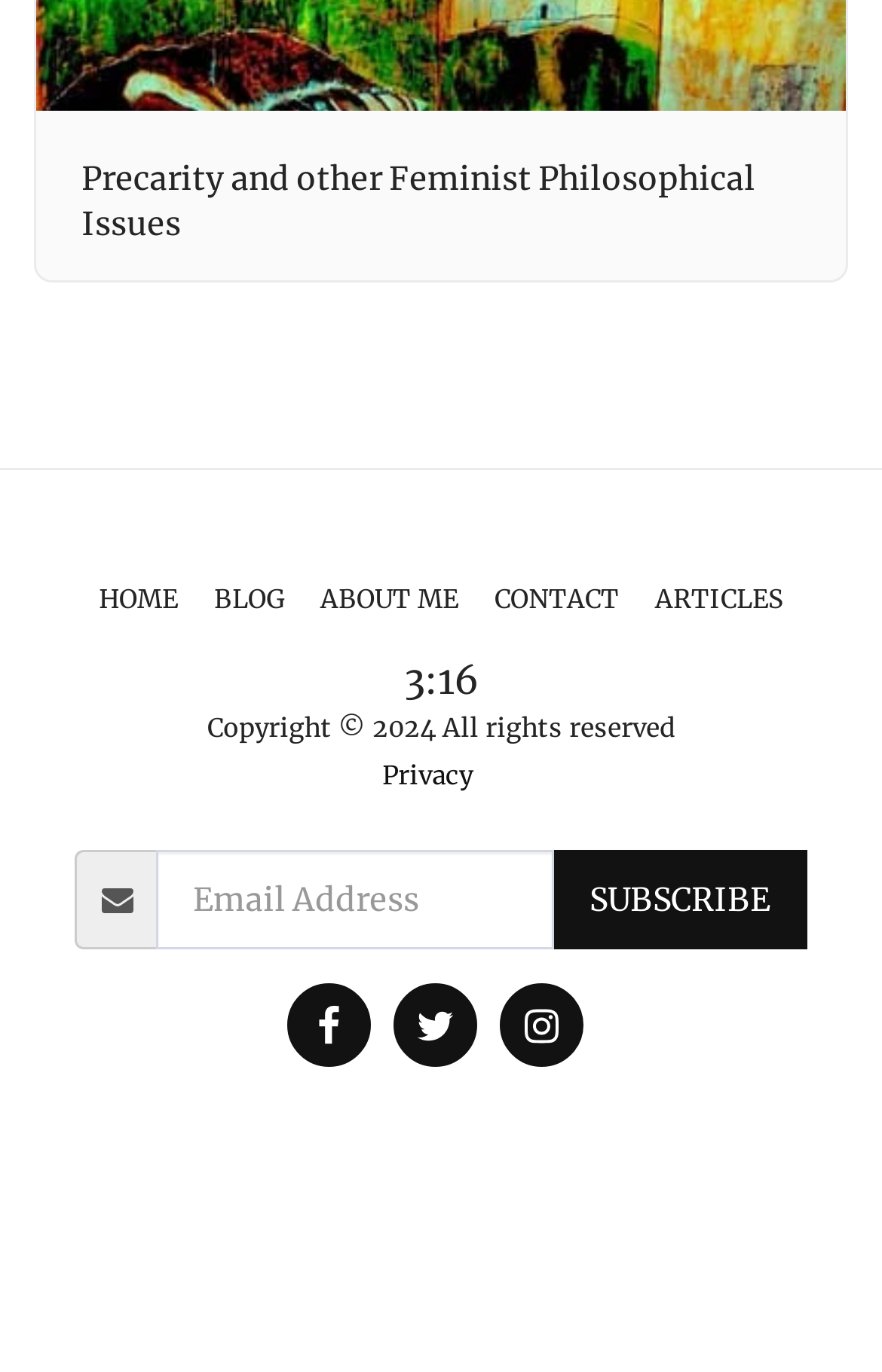How many main navigation links are there?
Refer to the image and give a detailed answer to the question.

I counted the number of link elements with text content that are located horizontally next to each other, which are 'HOME', 'BLOG', 'ABOUT ME', 'CONTACT', and 'ARTICLES'.